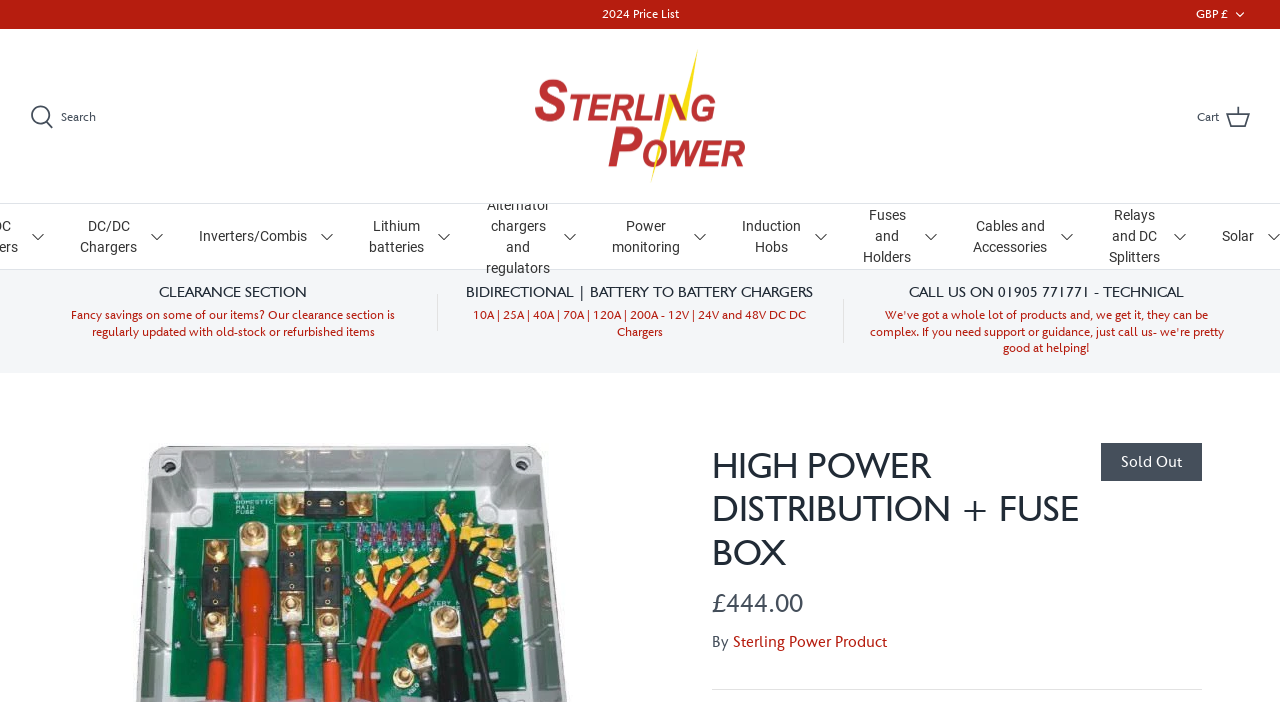Detail the features and information presented on the webpage.

This webpage is about Sterling Power Products, specifically showcasing a product called "High Power Distribution + Fuse Box". At the top, there is a navigation menu with 9 links, including "DC/DC Chargers", "Inverters/Combis", "Lithium batteries", and more. Each link has a corresponding icon next to it.

Below the navigation menu, there are three prominent links: "2024 Price List", "Search", and "Sterling Power Products". The "Search" link has a small magnifying glass icon next to it. On the right side of the page, there is a currency selector with a "GBP £" label and a downward-pointing arrow icon.

Further down, there is a section with three links: "CLEARANCE SECTION", "BIDIRECTIONAL | BATTERY TO BATTERY CHARGERS", and "CALL US ON 01905 771771 - TECHNICAL". Each link has a heading above it, and the "CALL US" link has a longer description below it.

The main product information is displayed below, with a heading "HIGH POWER DISTRIBUTION + FUSE BOX" and a price of "£444.00" next to it. There is also a "Sold Out" label and a "By" label followed by a link to "Sterling Power Product".